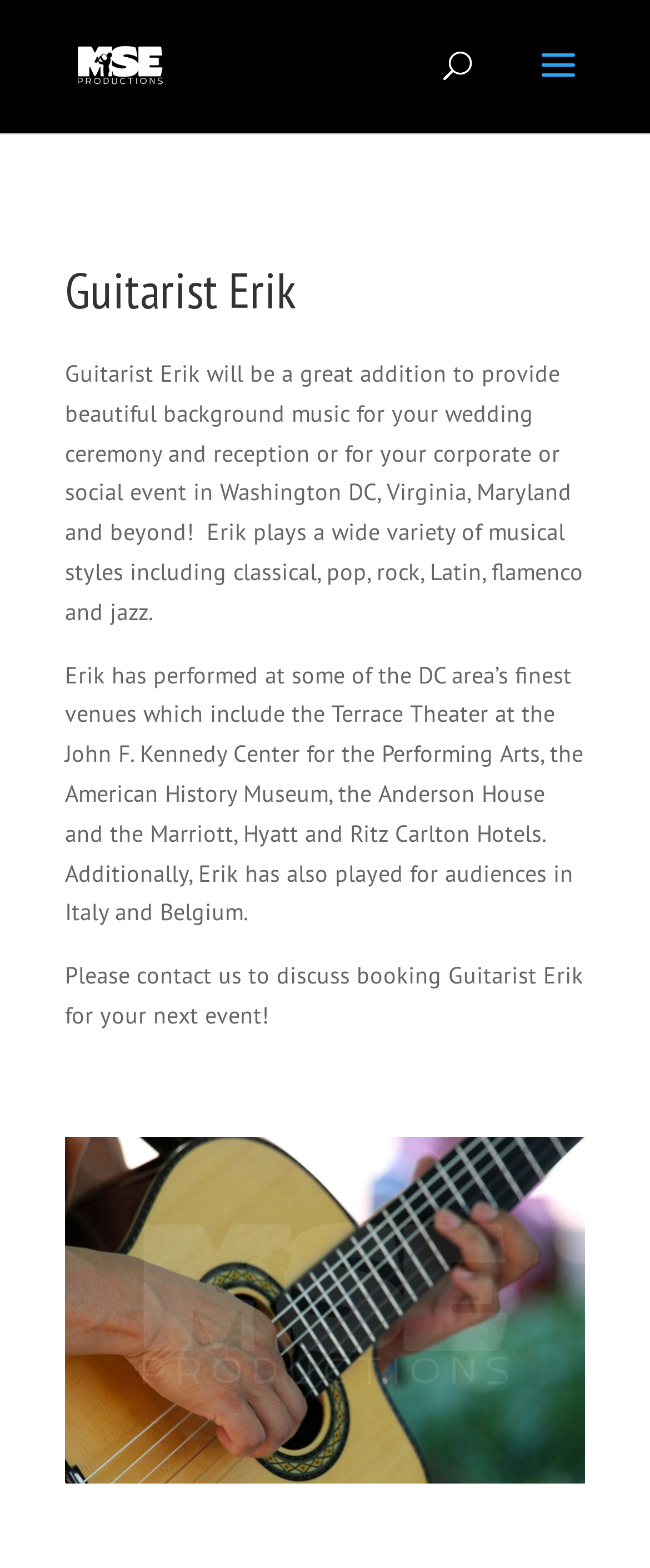What type of events can Guitarist Erik provide music for?
Based on the image, respond with a single word or phrase.

Wedding ceremony, reception, corporate or social event